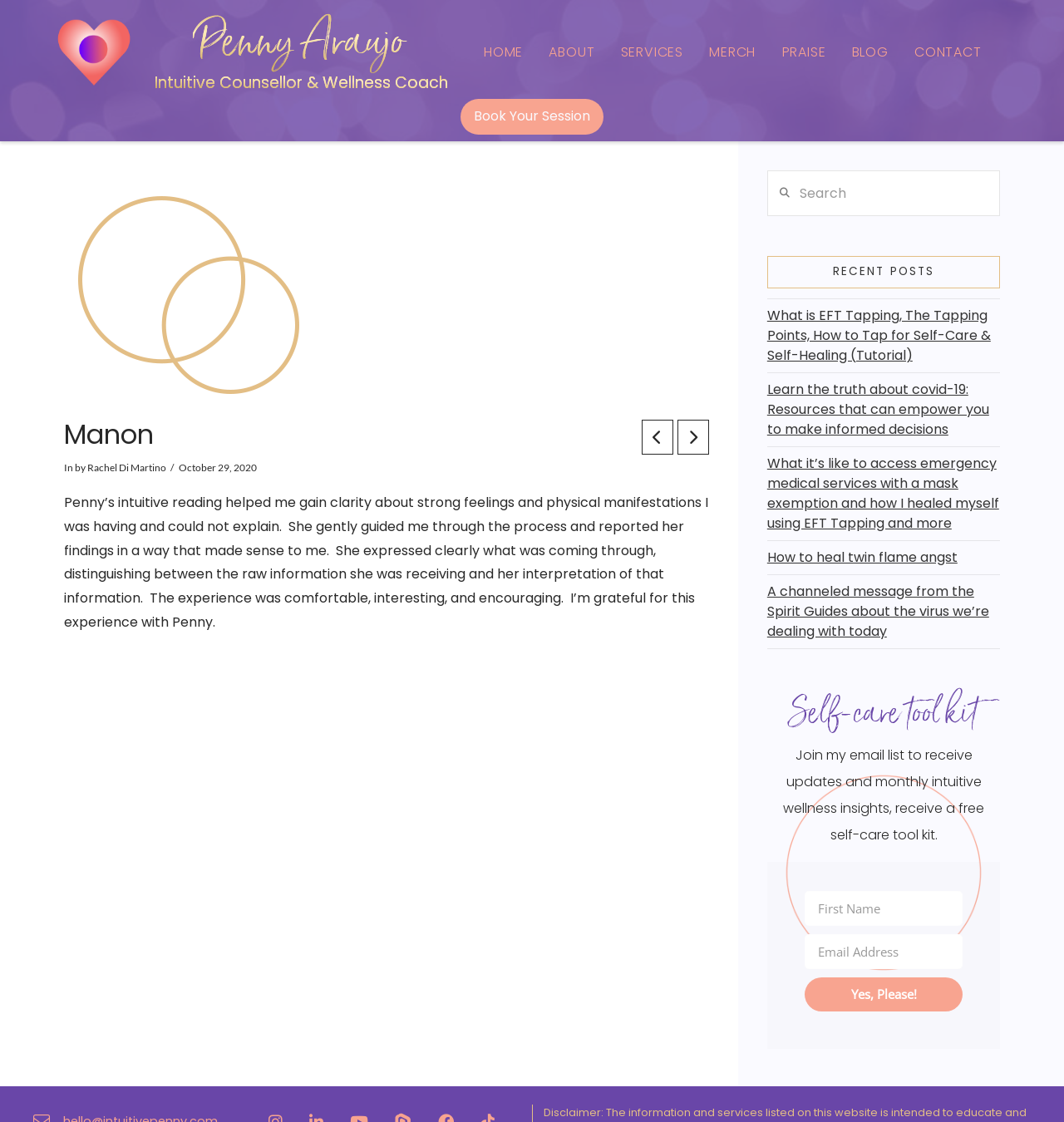Determine the bounding box coordinates of the clickable element to complete this instruction: "Book a session with Penny". Provide the coordinates in the format of four float numbers between 0 and 1, [left, top, right, bottom].

[0.433, 0.088, 0.567, 0.12]